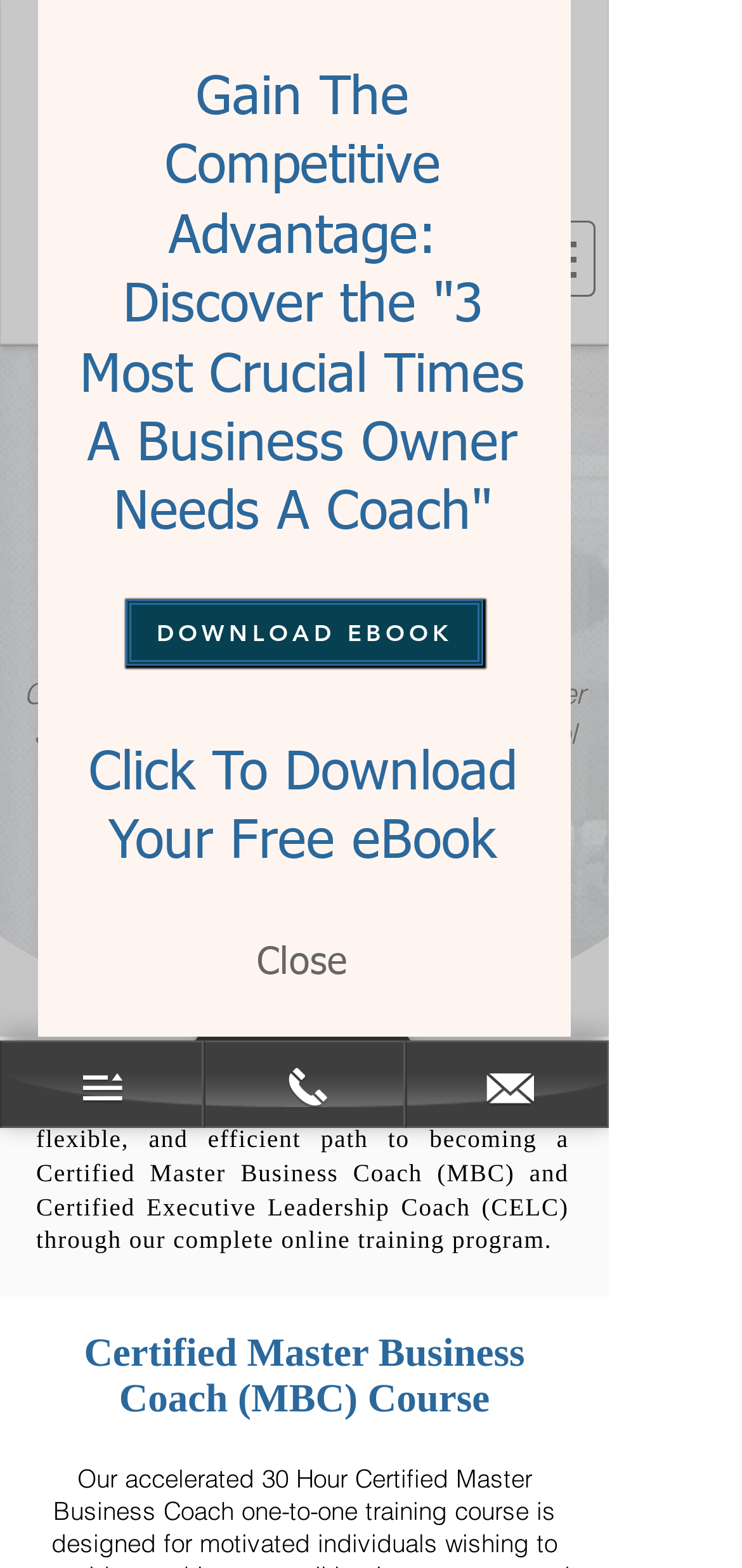What type of coaches can be certified through the Fowler School of Business and Executive Coaching?
Please craft a detailed and exhaustive response to the question.

By reading the webpage, I found that the Fowler School of Business and Executive Coaching provides certification courses for Master Business Coaches and Executive Leadership Coaches, as indicated by the headings 'Certified Master Business Coach (MBC) Course' and 'Certified Executive Leadership Coach (CELC)'.